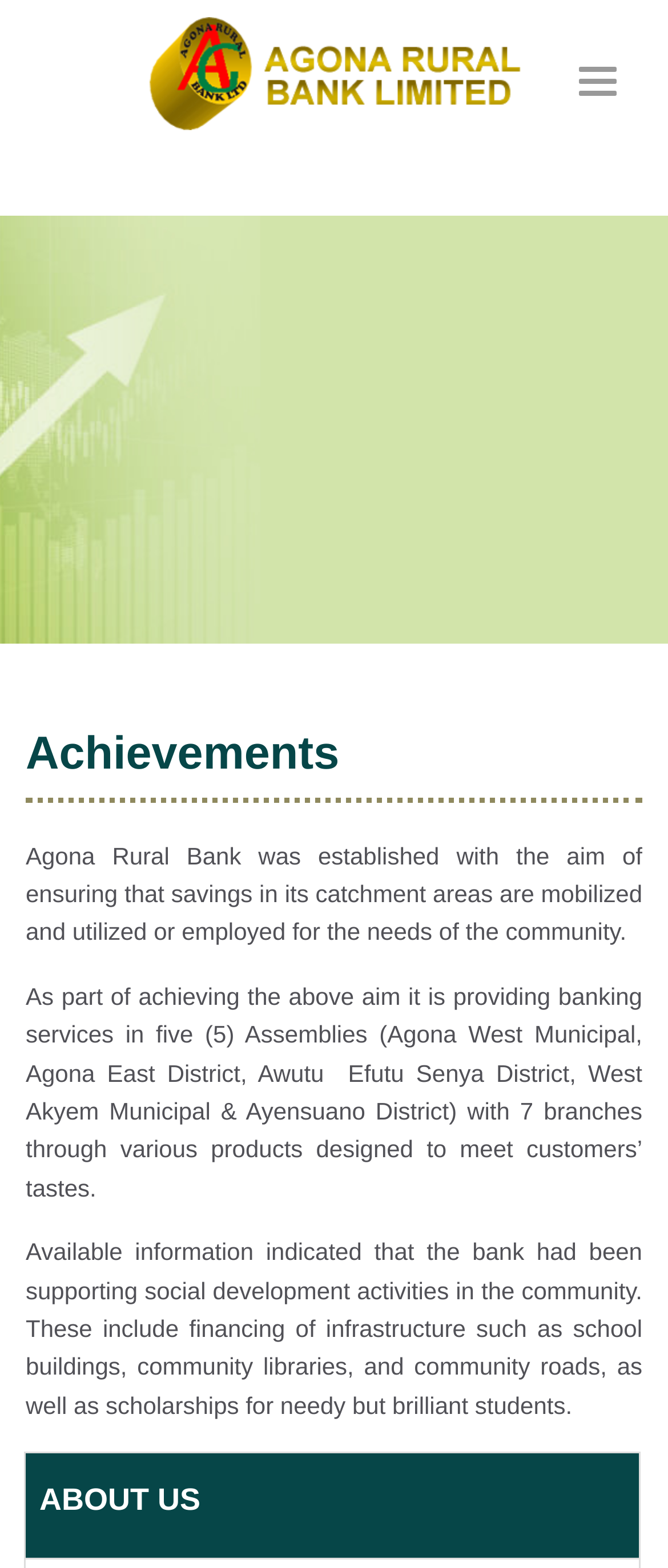What type of activities does the bank support?
Please provide a comprehensive and detailed answer to the question.

The bank supports social development activities as stated in the StaticText element which mentions that the bank had been supporting social development activities in the community, including financing of infrastructure and scholarships for needy students.